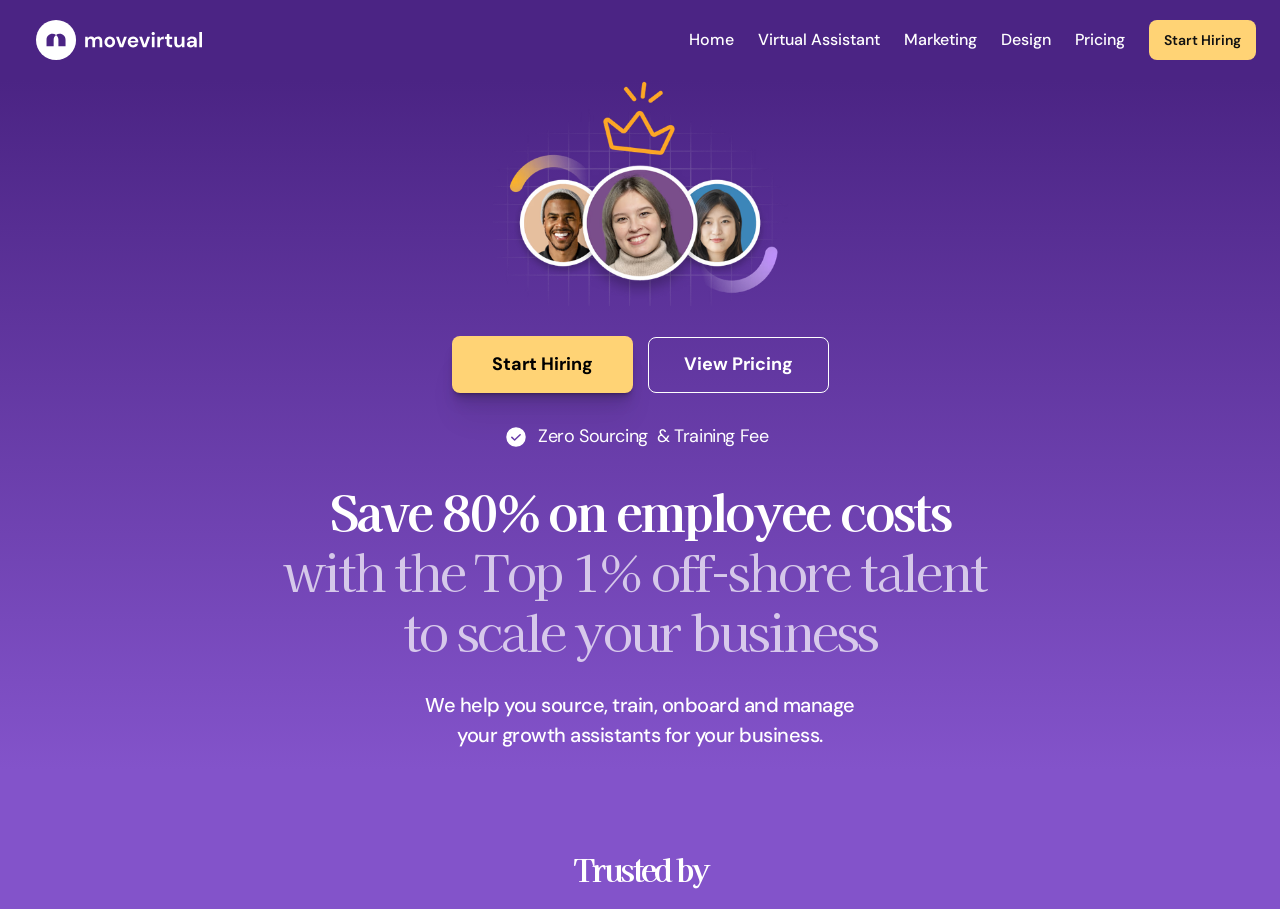What services are offered by this website?
Kindly answer the question with as much detail as you can.

The webpage mentions that the website helps businesses source, train, onboard, and manage their growth assistants, which suggests that these services are offered by the website.